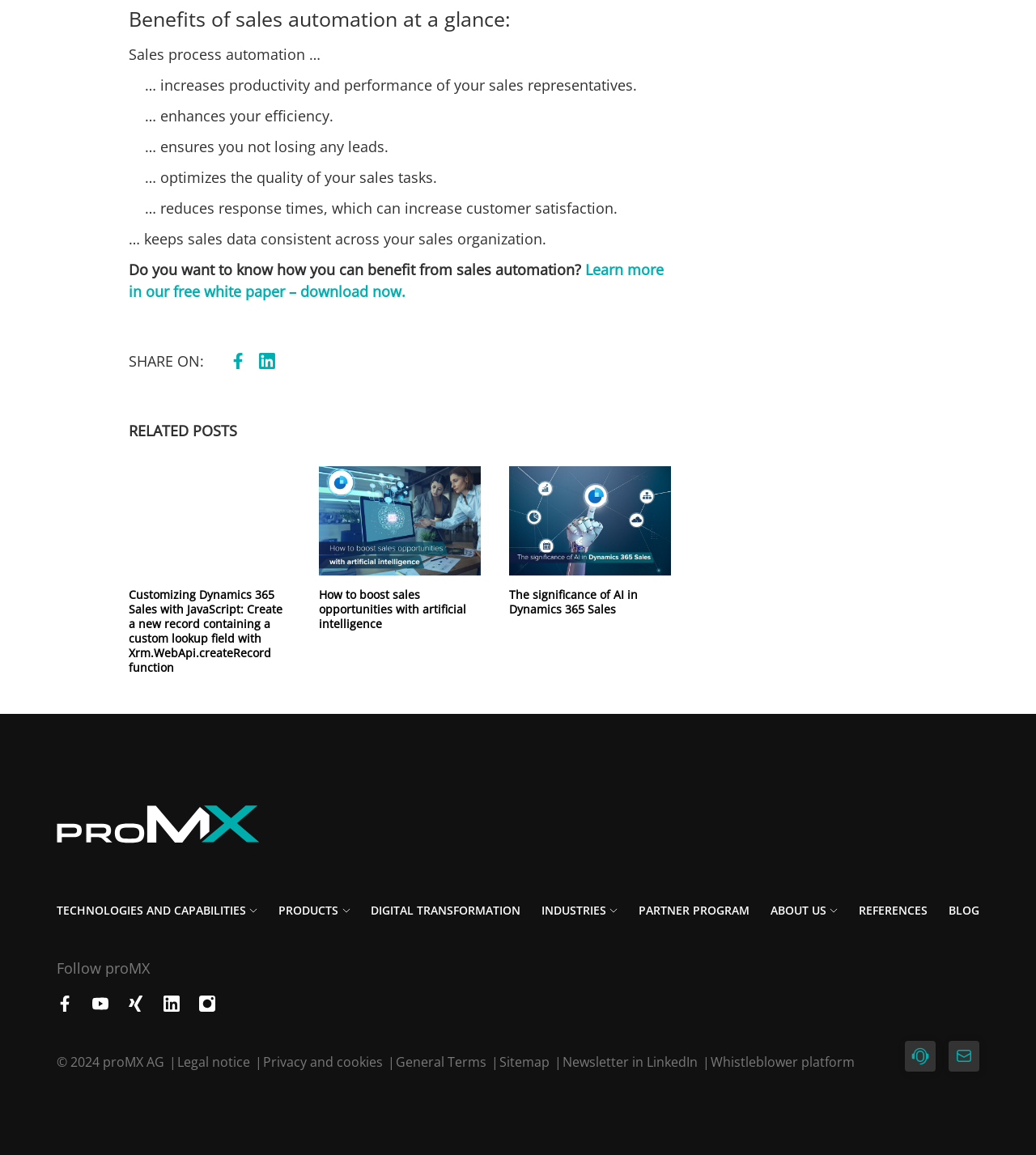Please find the bounding box coordinates for the clickable element needed to perform this instruction: "Learn more about sales automation".

[0.124, 0.225, 0.64, 0.261]